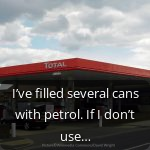Provide a short, one-word or phrase answer to the question below:
What is the atmosphere conveyed in the scene?

Practicality and contemplation